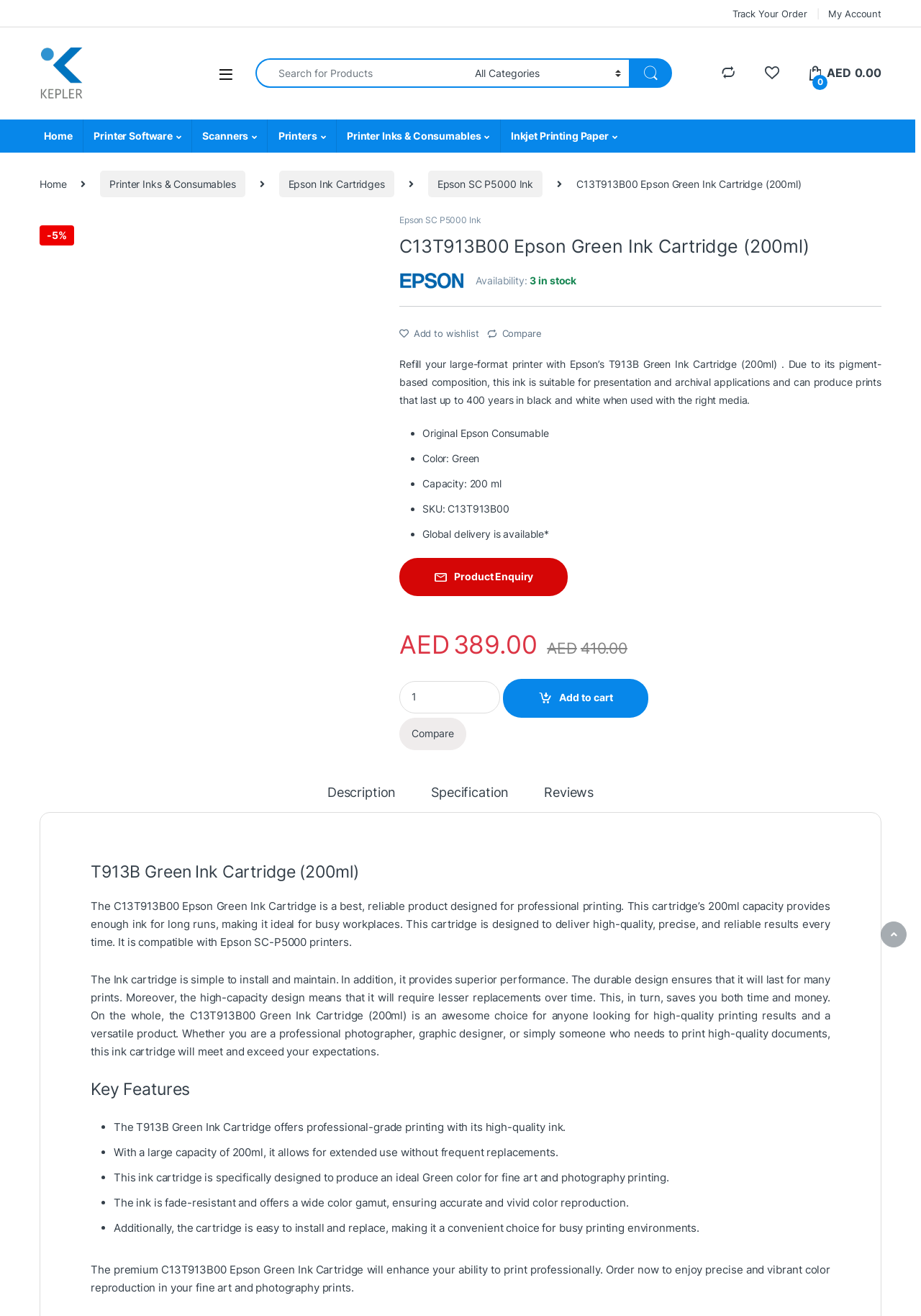Determine the bounding box coordinates of the UI element described below. Use the format (top-left x, top-left y, bottom-right x, bottom-right y) with floating point numbers between 0 and 1: My Account

[0.9, 0.0, 0.957, 0.02]